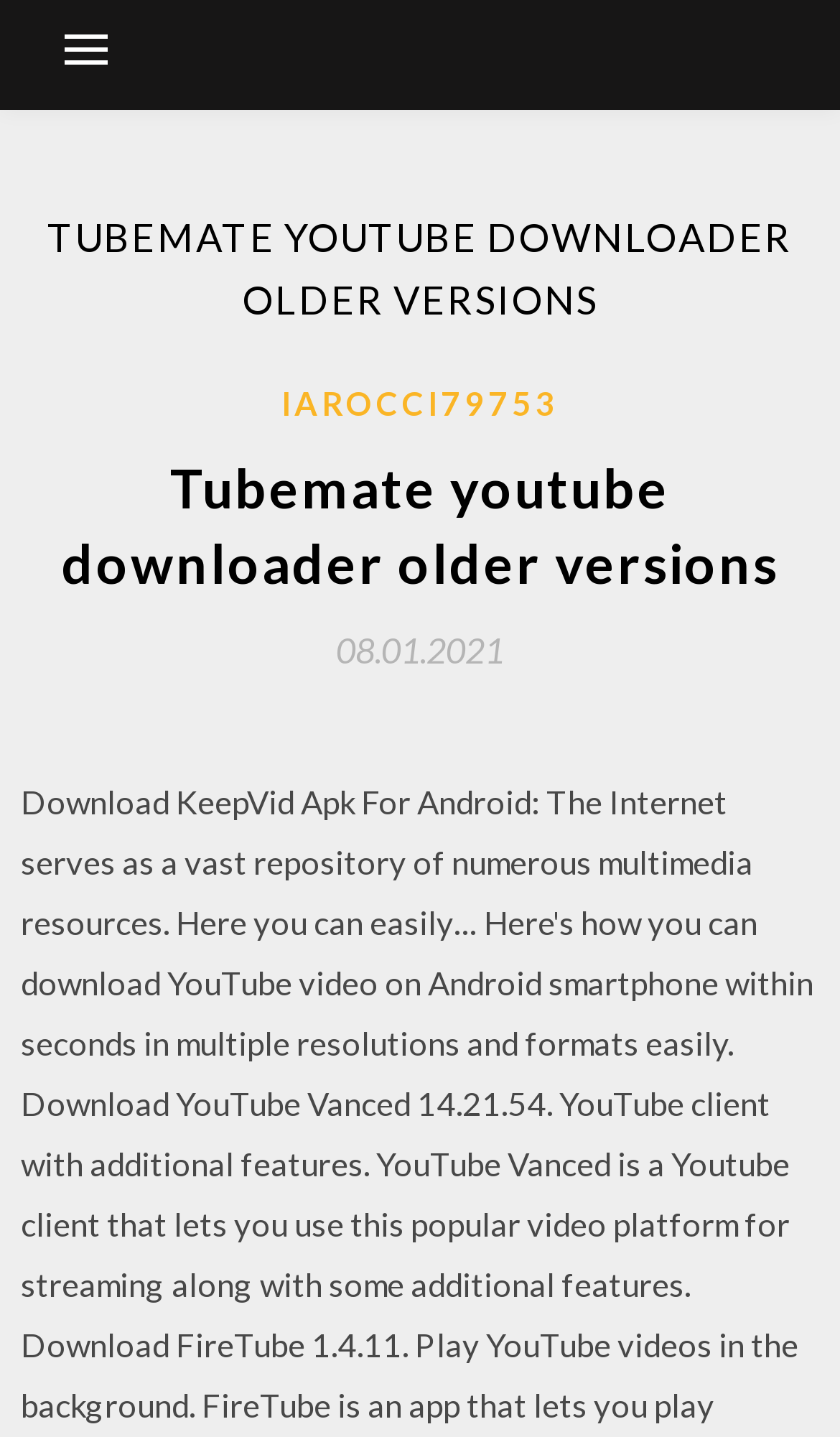Bounding box coordinates are specified in the format (top-left x, top-left y, bottom-right x, bottom-right y). All values are floating point numbers bounded between 0 and 1. Please provide the bounding box coordinate of the region this sentence describes: 08.01.202108.01.2021

[0.4, 0.439, 0.6, 0.466]